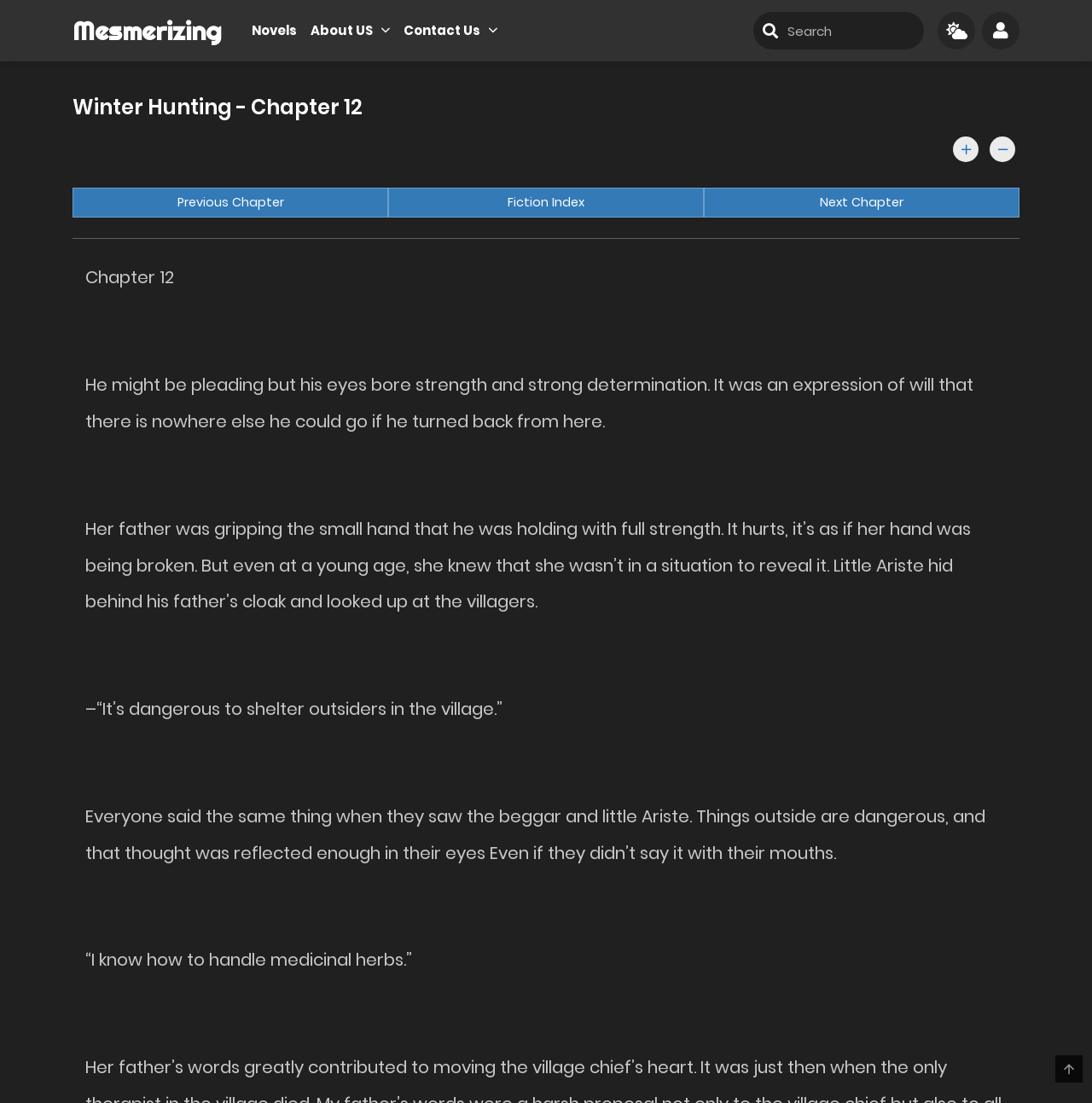Locate the bounding box coordinates of the clickable element to fulfill the following instruction: "Click on Next Chapter". Provide the coordinates as four float numbers between 0 and 1 in the format [left, top, right, bottom].

[0.645, 0.17, 0.934, 0.198]